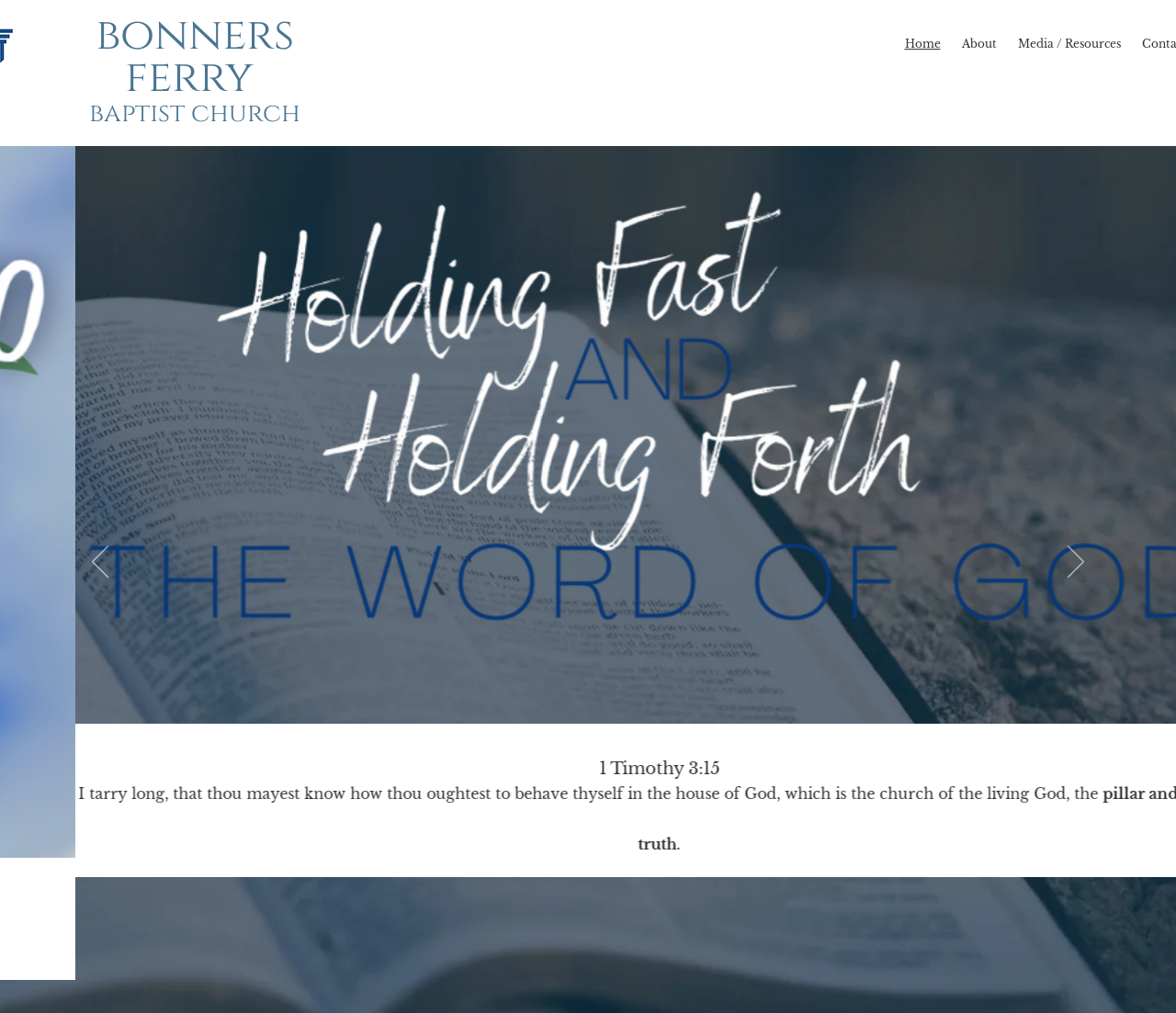Please reply to the following question with a single word or a short phrase:
What is the purpose of the 'Previous' button?

To navigate to the previous slide